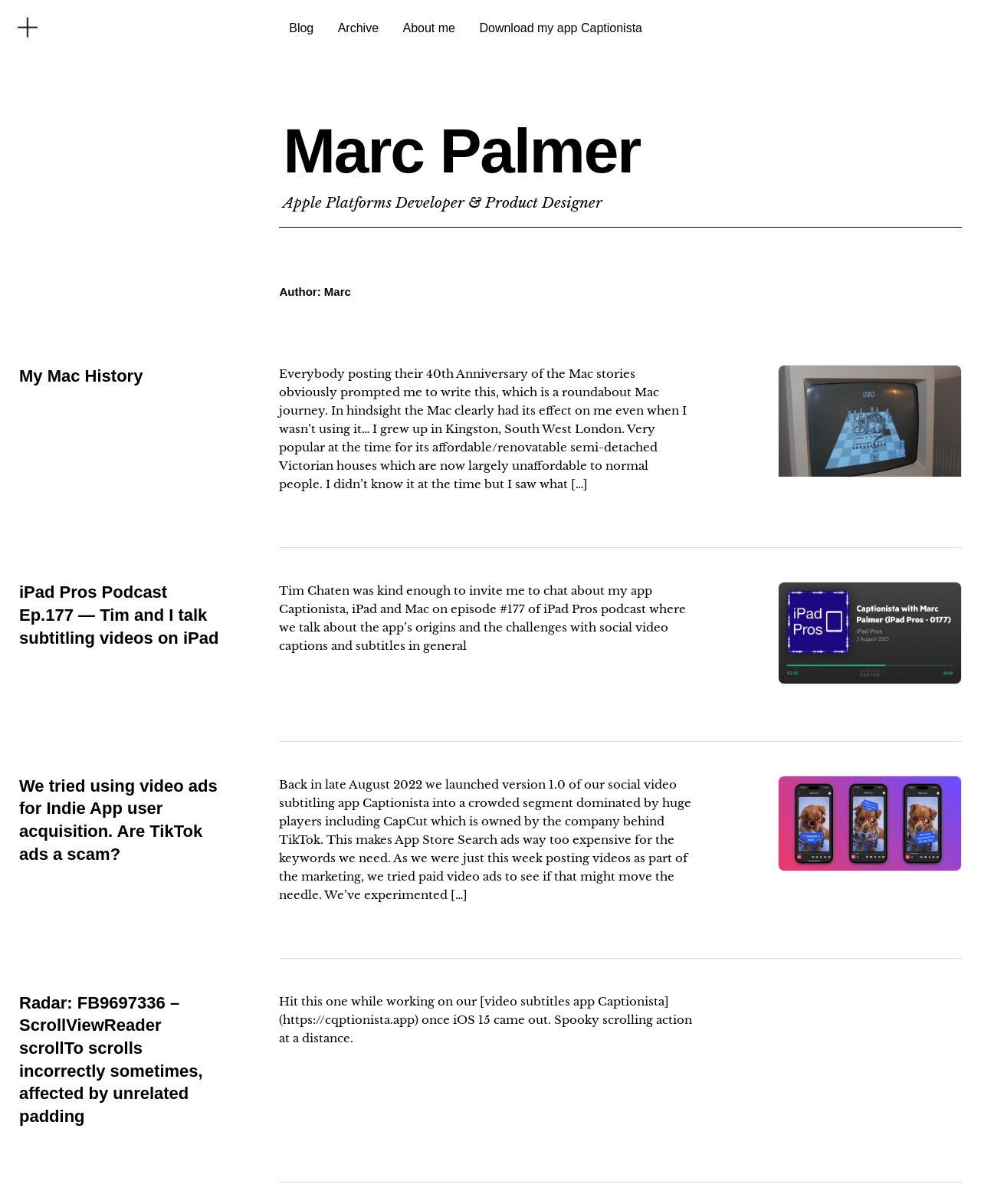Please determine the bounding box coordinates of the area that needs to be clicked to complete this task: 'Click on the 'Download my app Captionista' link'. The coordinates must be four float numbers between 0 and 1, formatted as [left, top, right, bottom].

[0.489, 0.015, 0.655, 0.033]